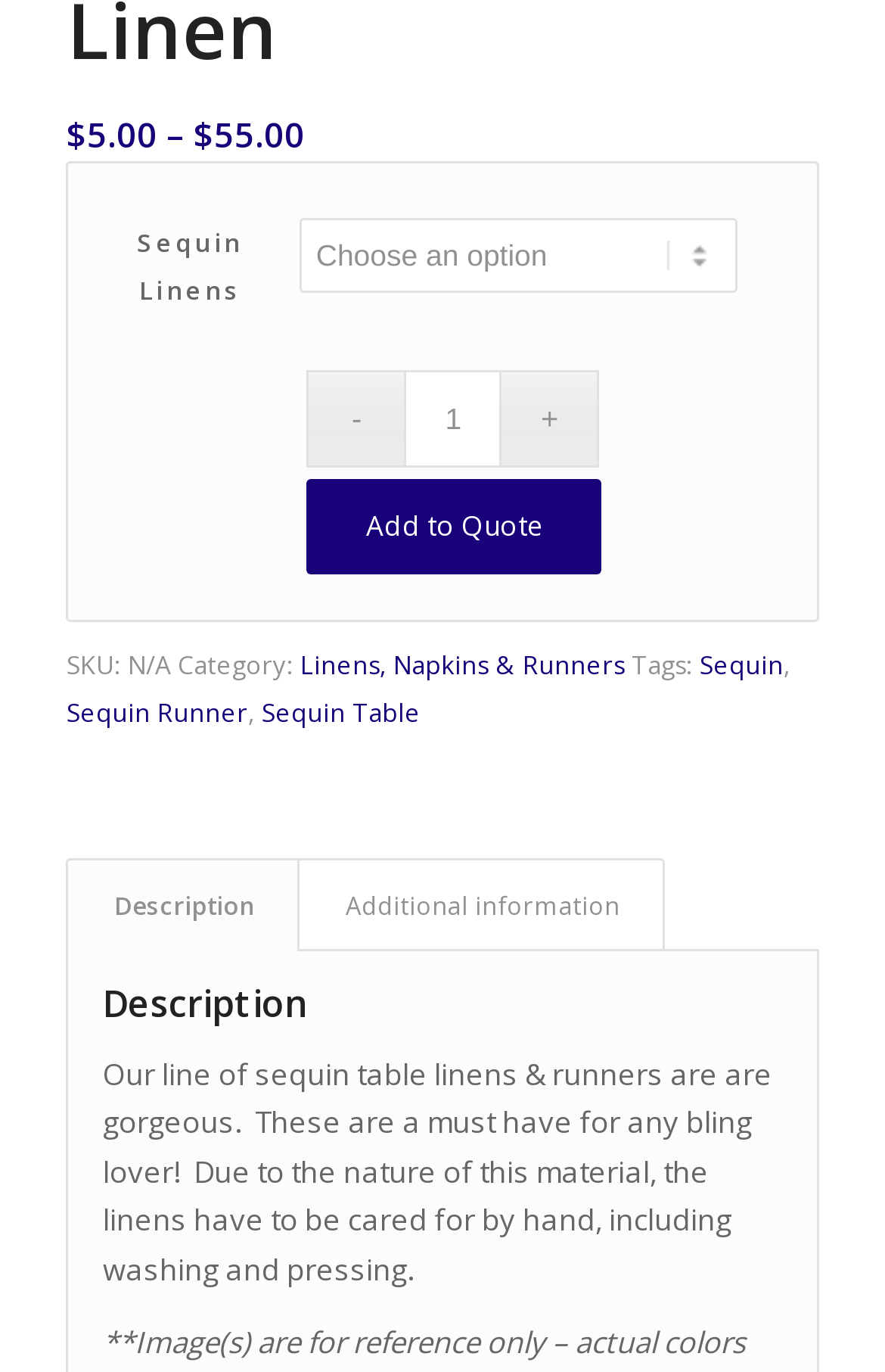Locate the bounding box coordinates of the clickable element to fulfill the following instruction: "Check the production year 2022". Provide the coordinates as four float numbers between 0 and 1 in the format [left, top, right, bottom].

None